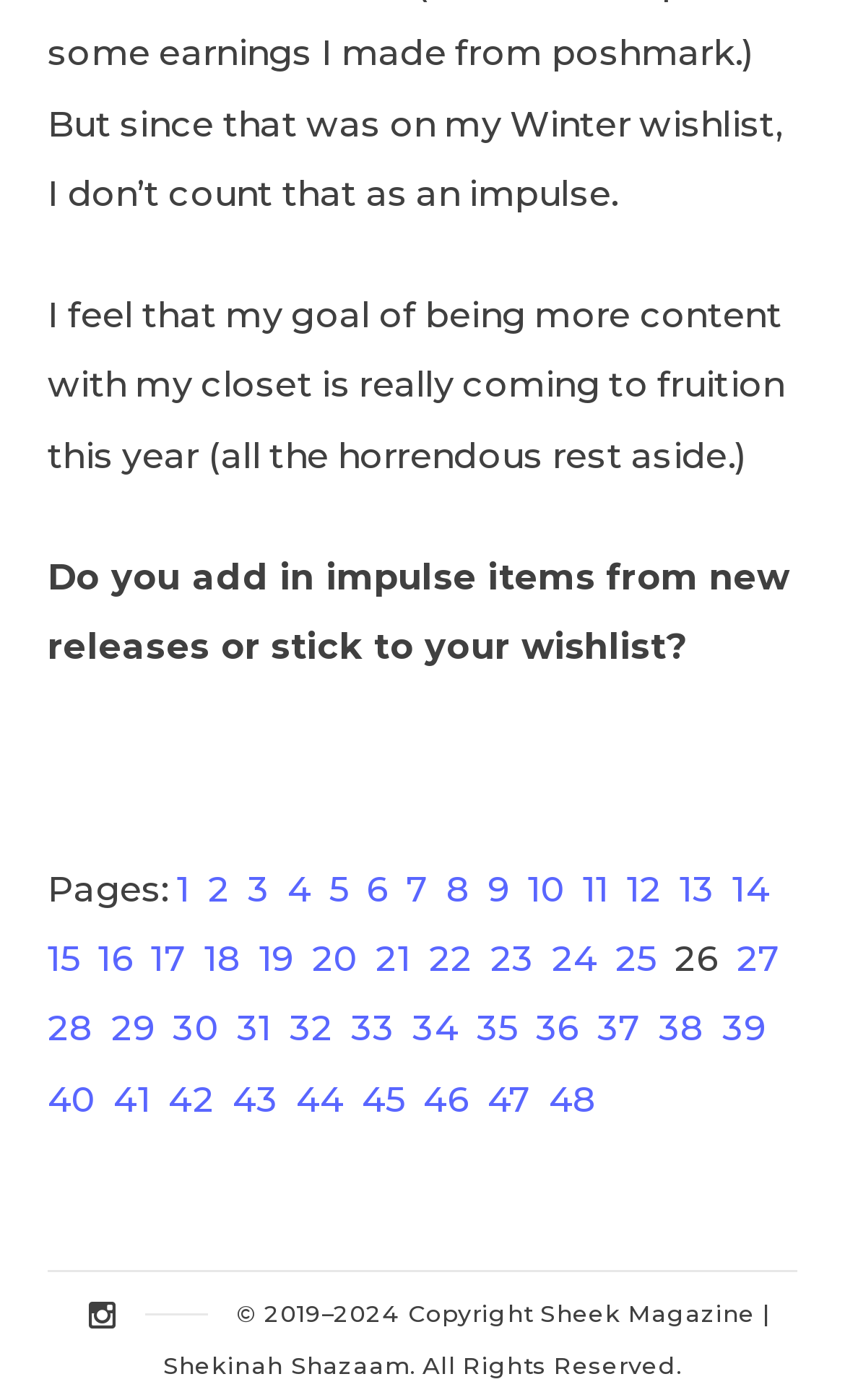Identify the bounding box coordinates of the region that needs to be clicked to carry out this instruction: "Click on page 15". Provide these coordinates as four float numbers ranging from 0 to 1, i.e., [left, top, right, bottom].

[0.056, 0.669, 0.095, 0.7]